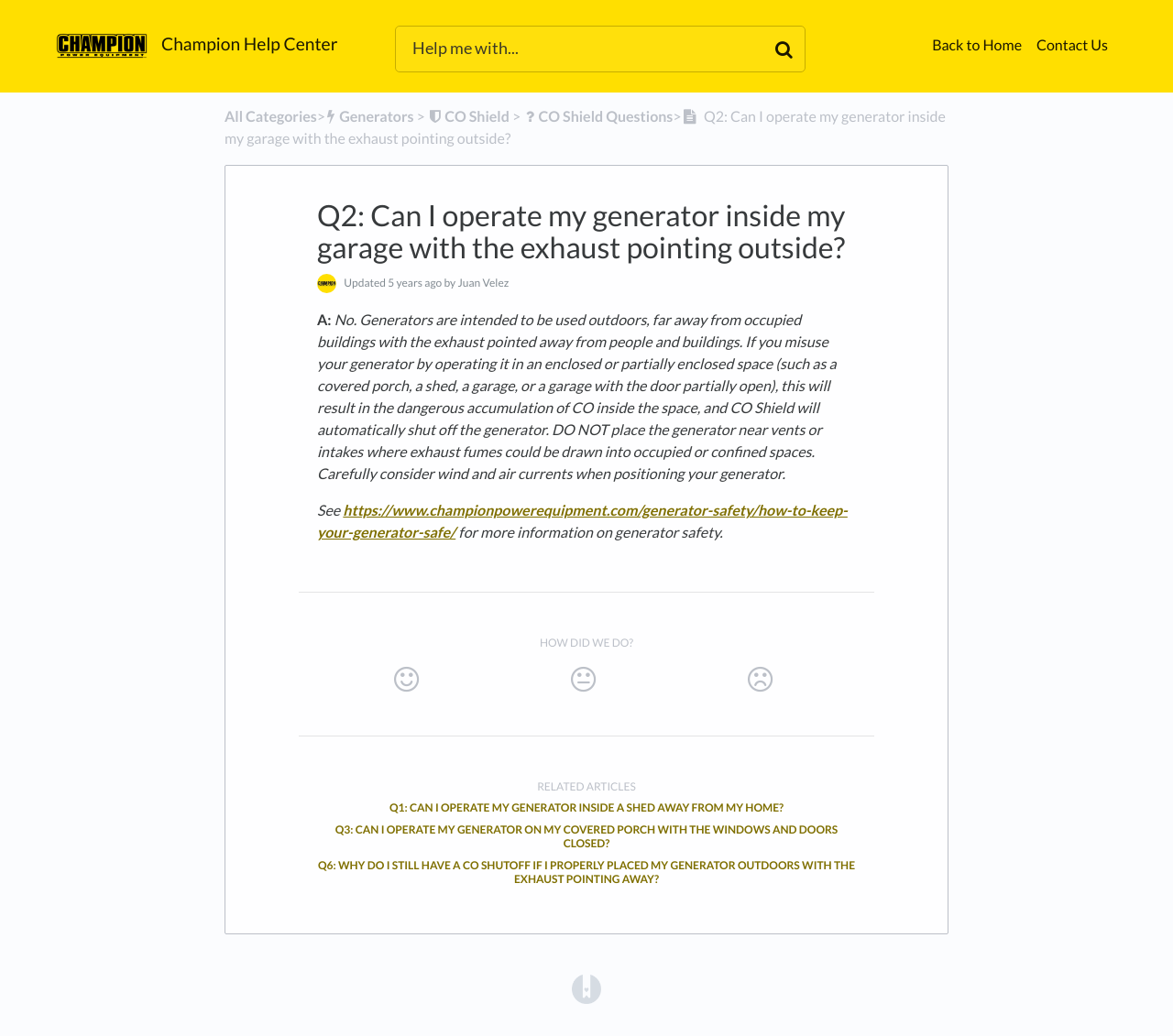Please find the bounding box coordinates of the element that must be clicked to perform the given instruction: "Provide feedback on the article". The coordinates should be four float numbers from 0 to 1, i.e., [left, top, right, bottom].

[0.27, 0.634, 0.422, 0.678]